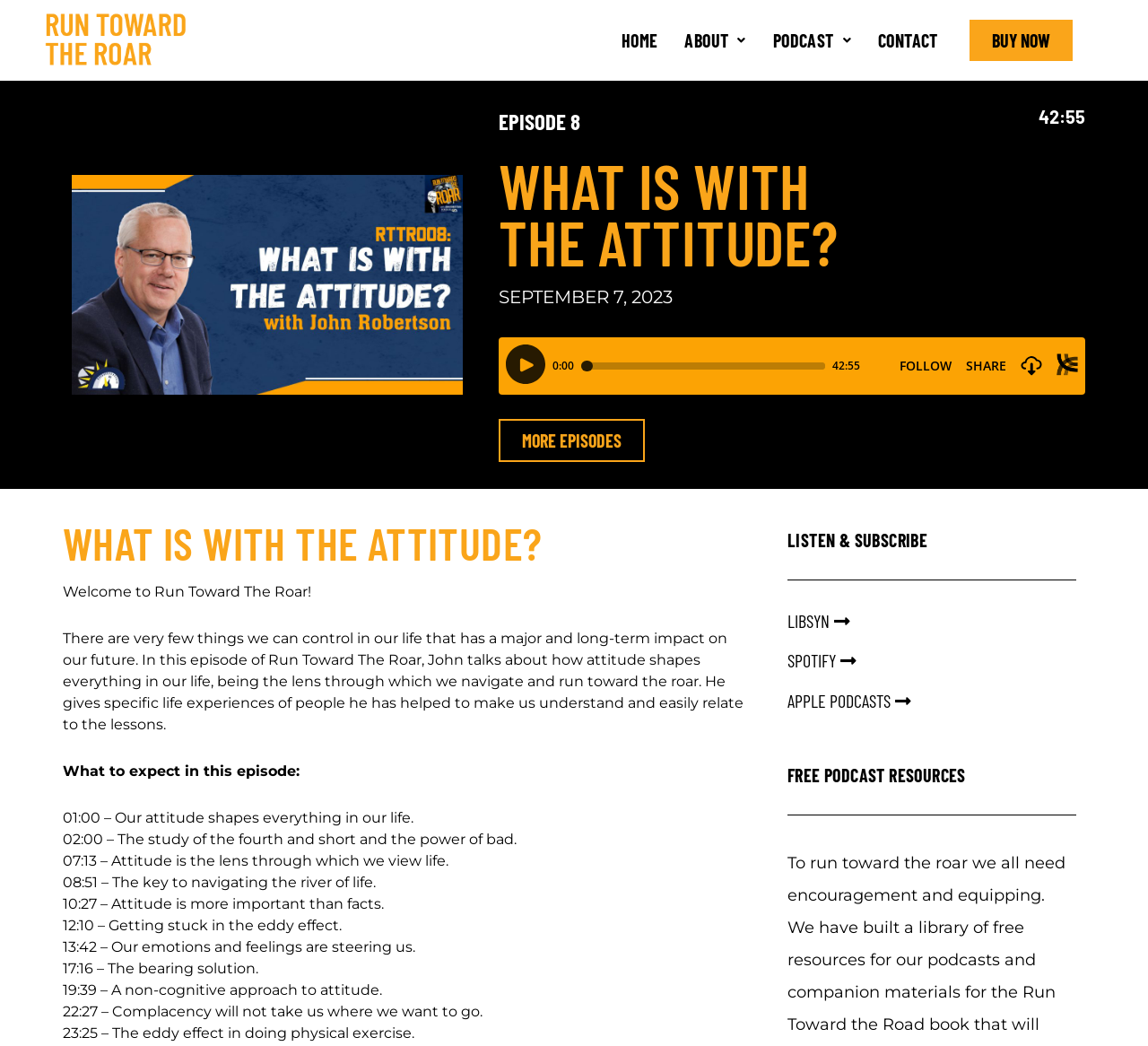Please identify the bounding box coordinates of the area that needs to be clicked to fulfill the following instruction: "Enter a comment."

None